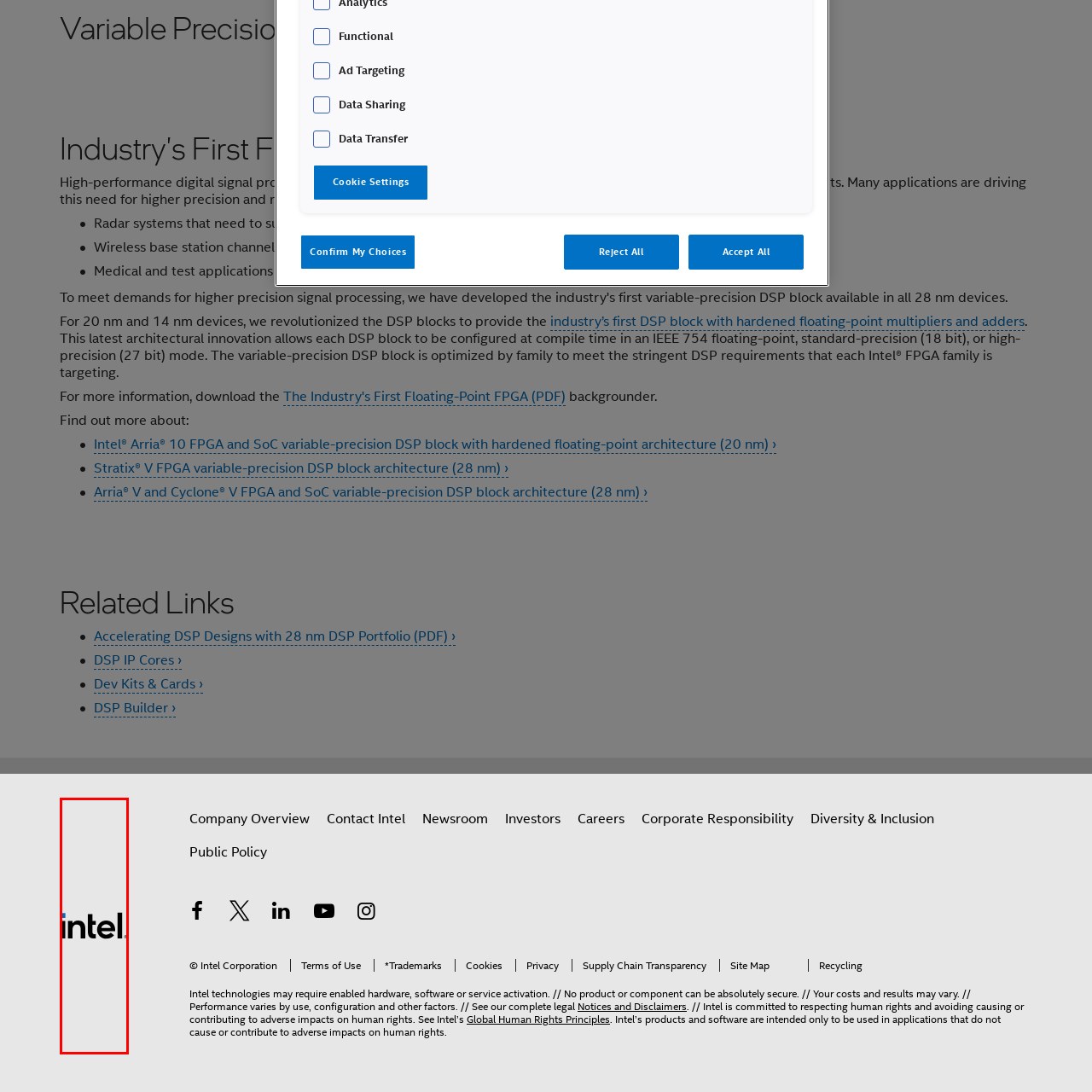Study the image inside the red outline, What font style is used for the word 'intel' in the logo? 
Respond with a brief word or phrase.

Lowercase